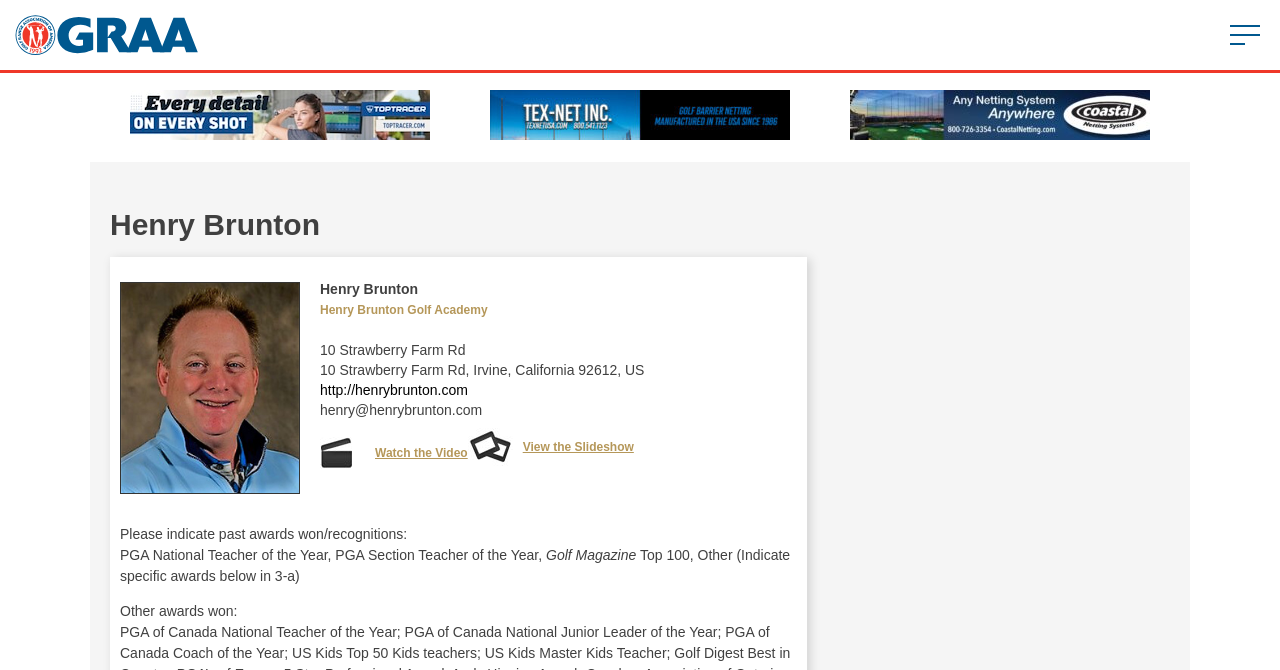What is the email address of Henry Brunton?
Answer with a single word or phrase, using the screenshot for reference.

henry@henrybrunton.com